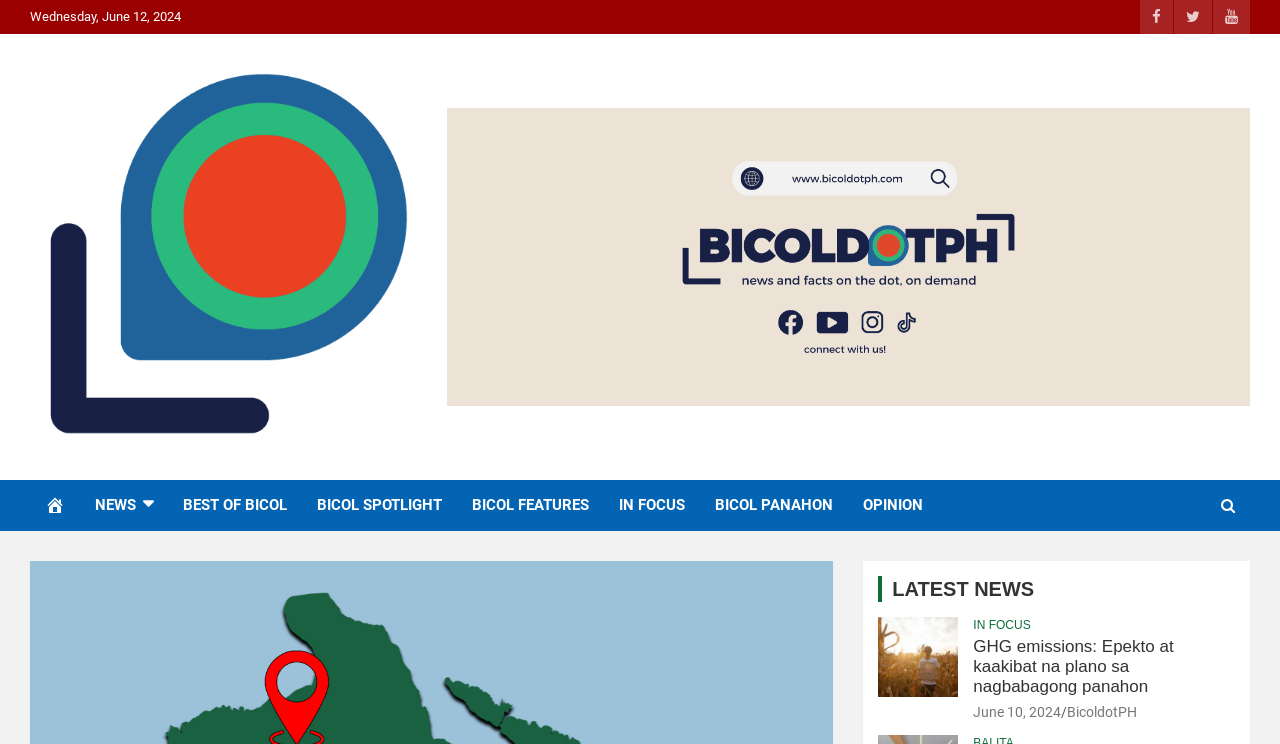What is the title of the news article below the 'LATEST NEWS' category?
Give a single word or phrase as your answer by examining the image.

GHG emissions: Epekto at kaakibat na plano sa nagbabagong panahon